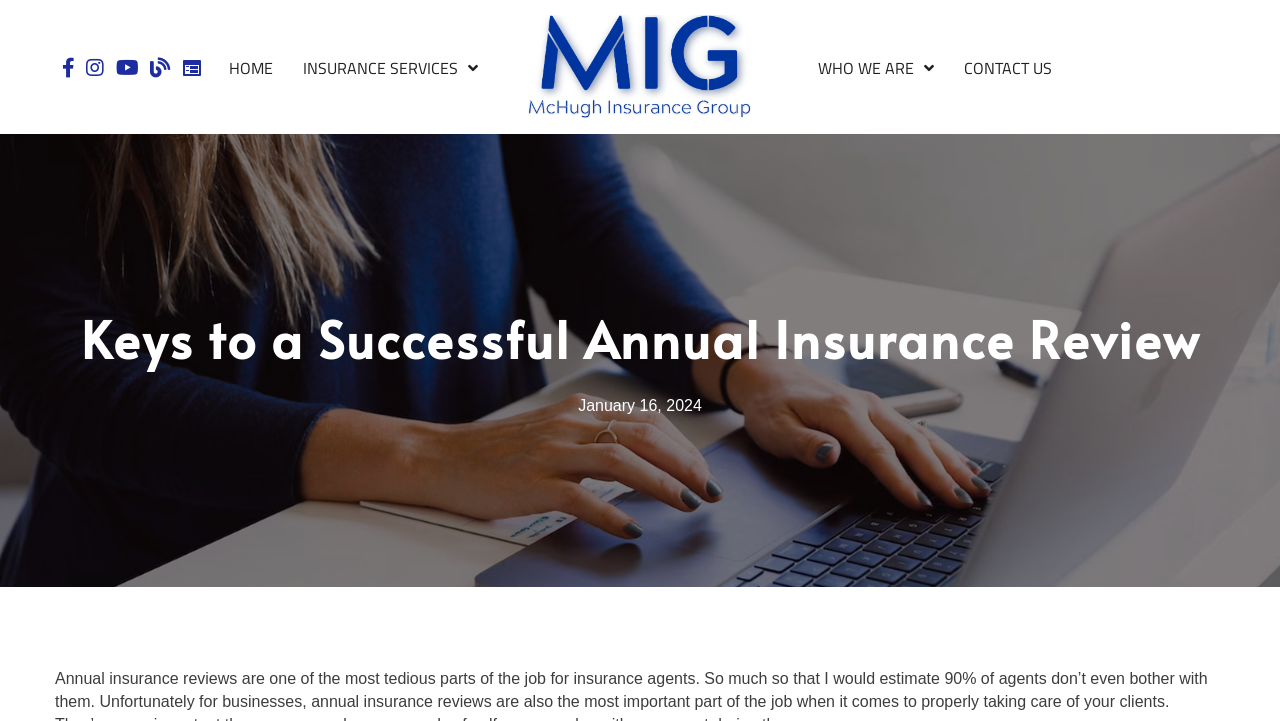Provide the bounding box for the UI element matching this description: "alt="McHugh Insurance Group logo" title="mchugh_insurance_group_logo"".

[0.412, 0.078, 0.588, 0.102]